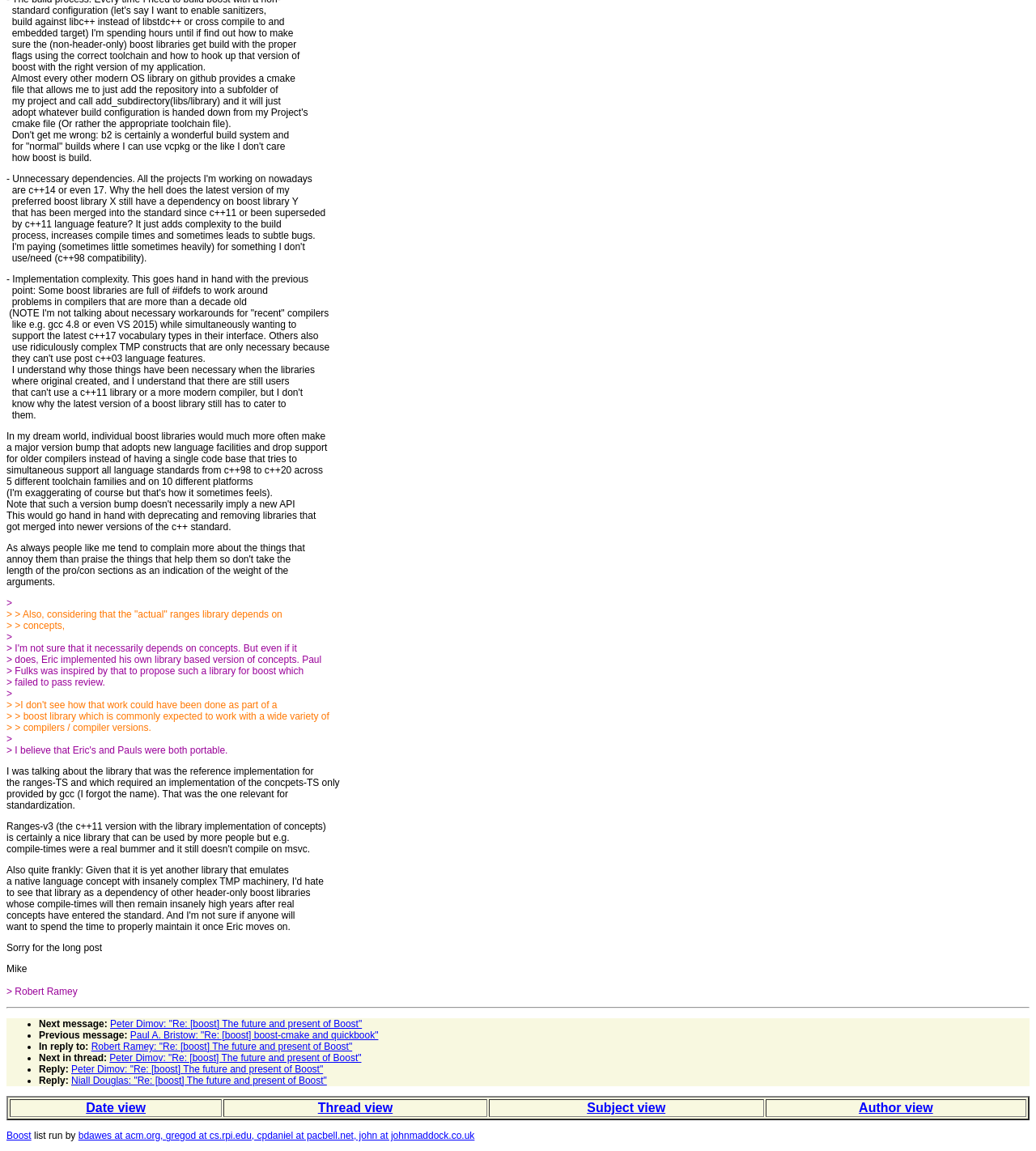Pinpoint the bounding box coordinates of the area that must be clicked to complete this instruction: "Click on 'In reply to'".

[0.038, 0.904, 0.085, 0.914]